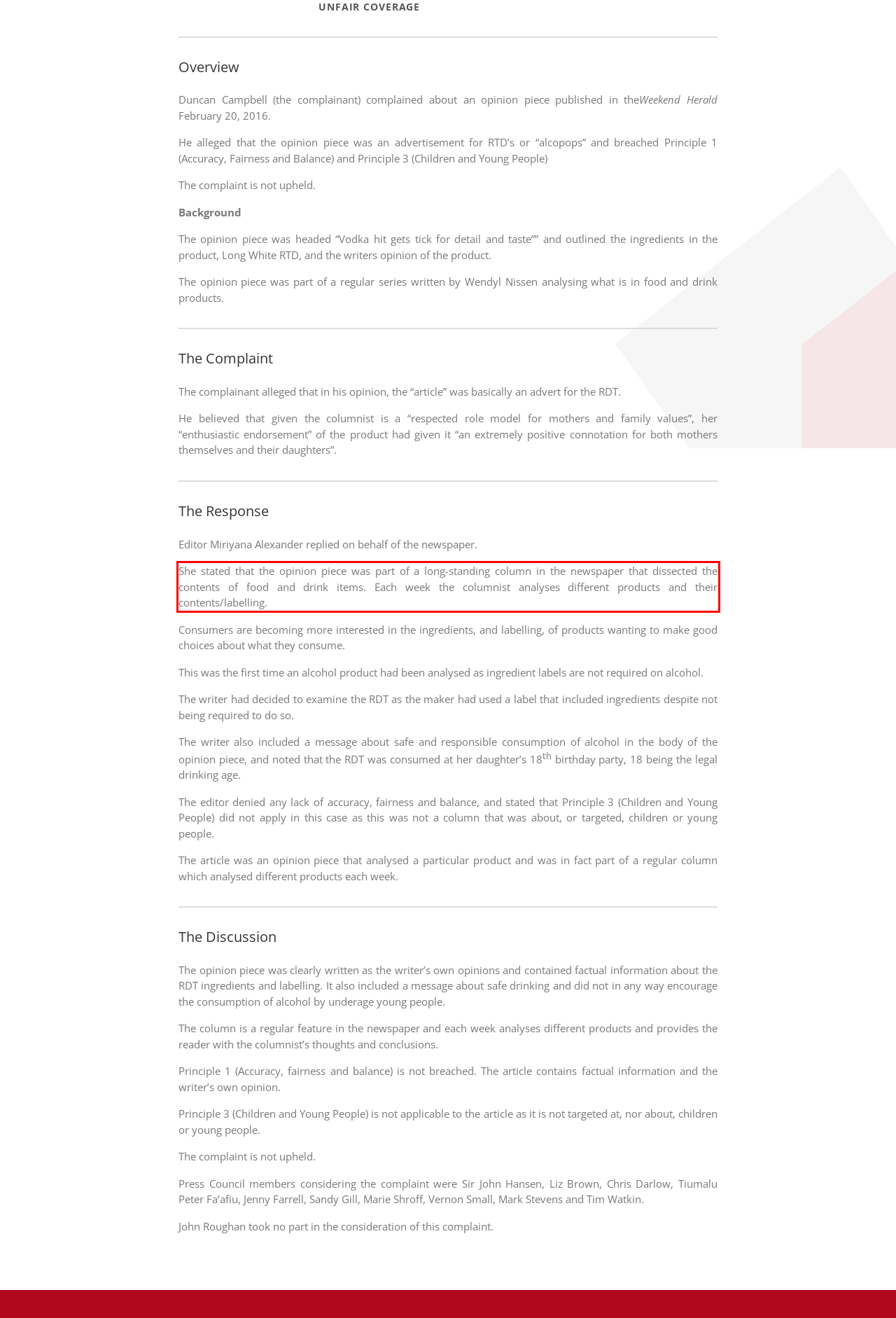Identify the text inside the red bounding box in the provided webpage screenshot and transcribe it.

She stated that the opinion piece was part of a long-standing column in the newspaper that dissected the contents of food and drink items. Each week the columnist analyses different products and their contents/labelling.